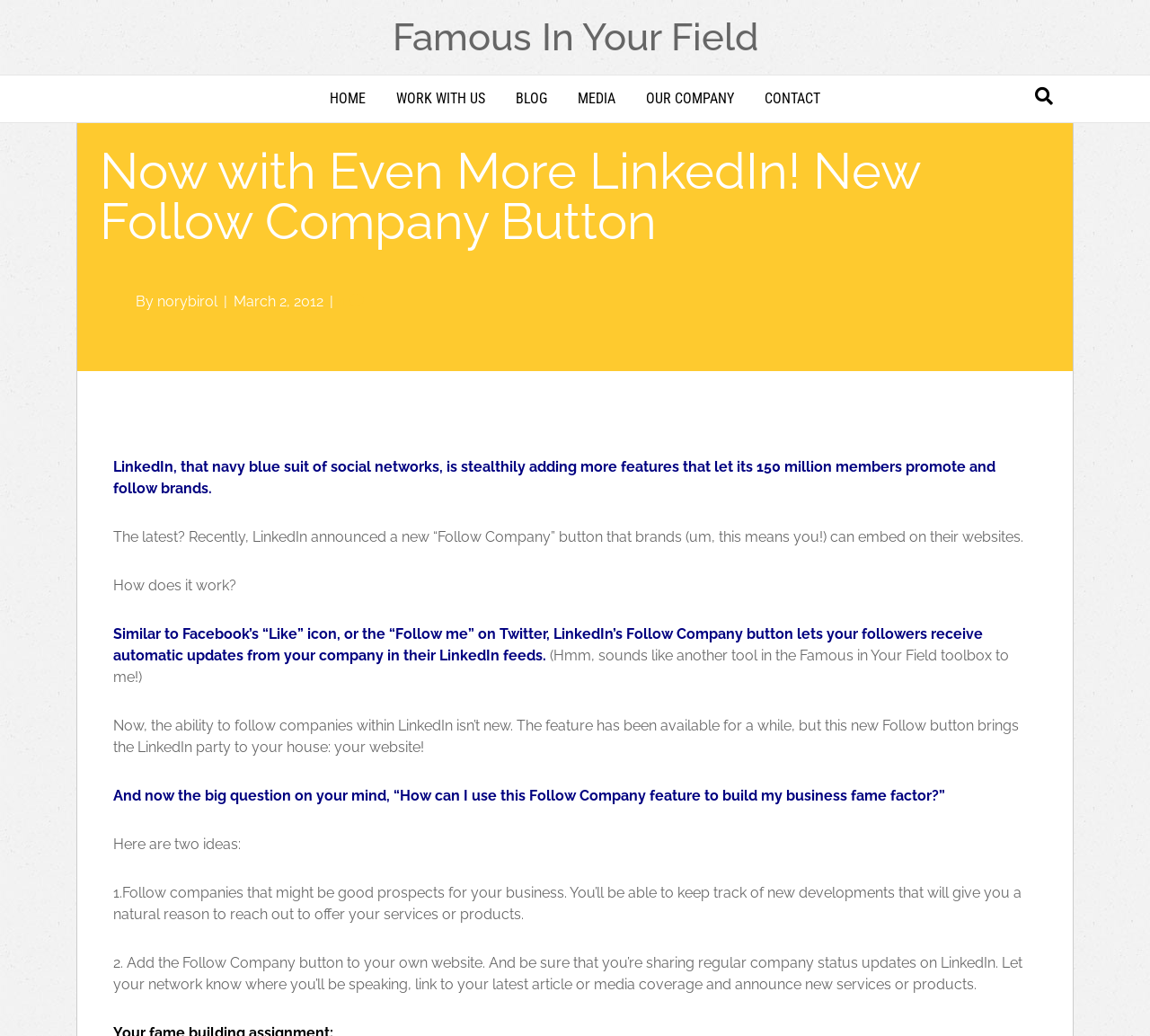Determine the webpage's heading and output its text content.

Now with Even More LinkedIn! New Follow Company Button